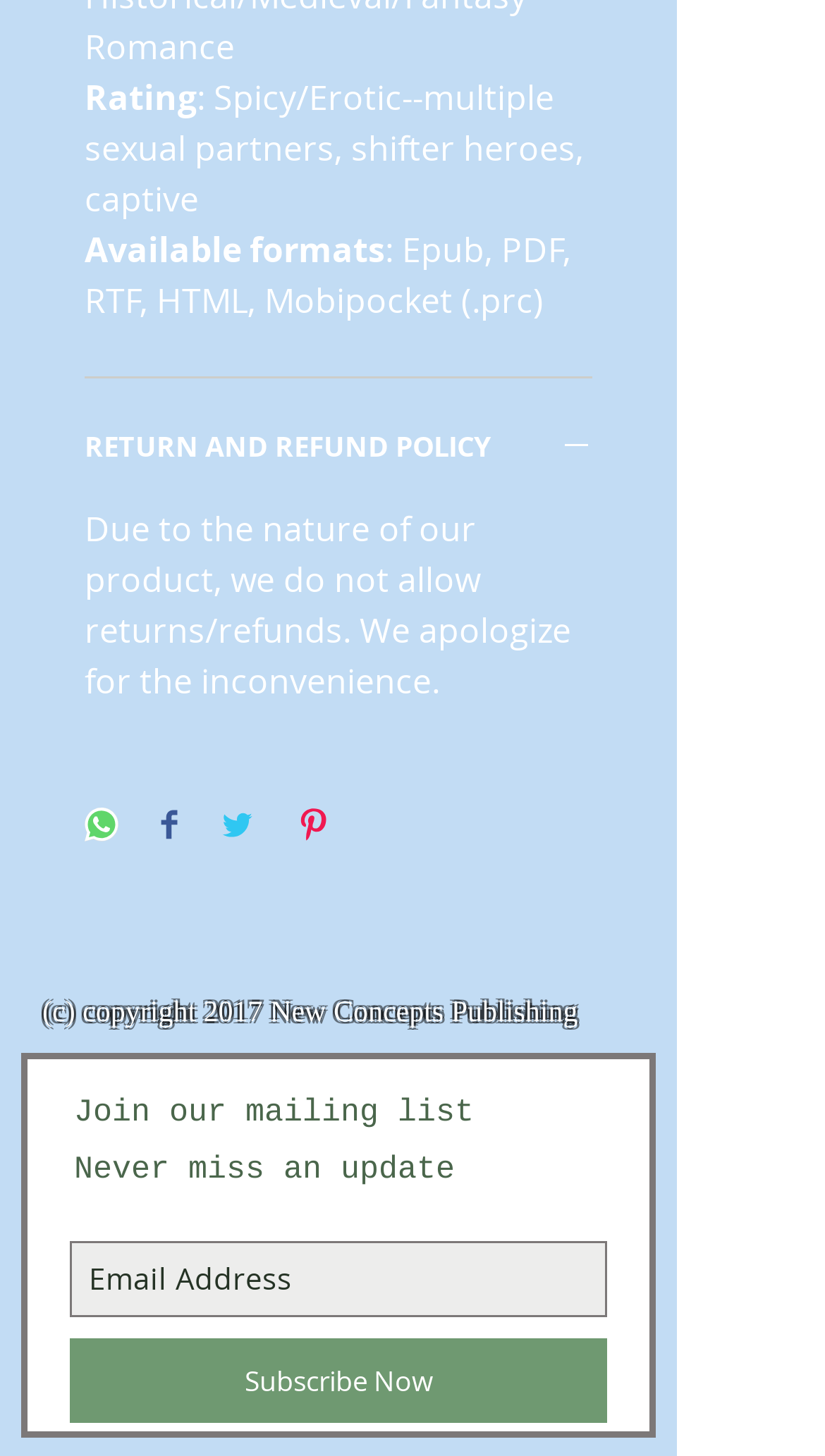What is the purpose of the mailing list?
Examine the image and give a concise answer in one word or a short phrase.

Never miss an update